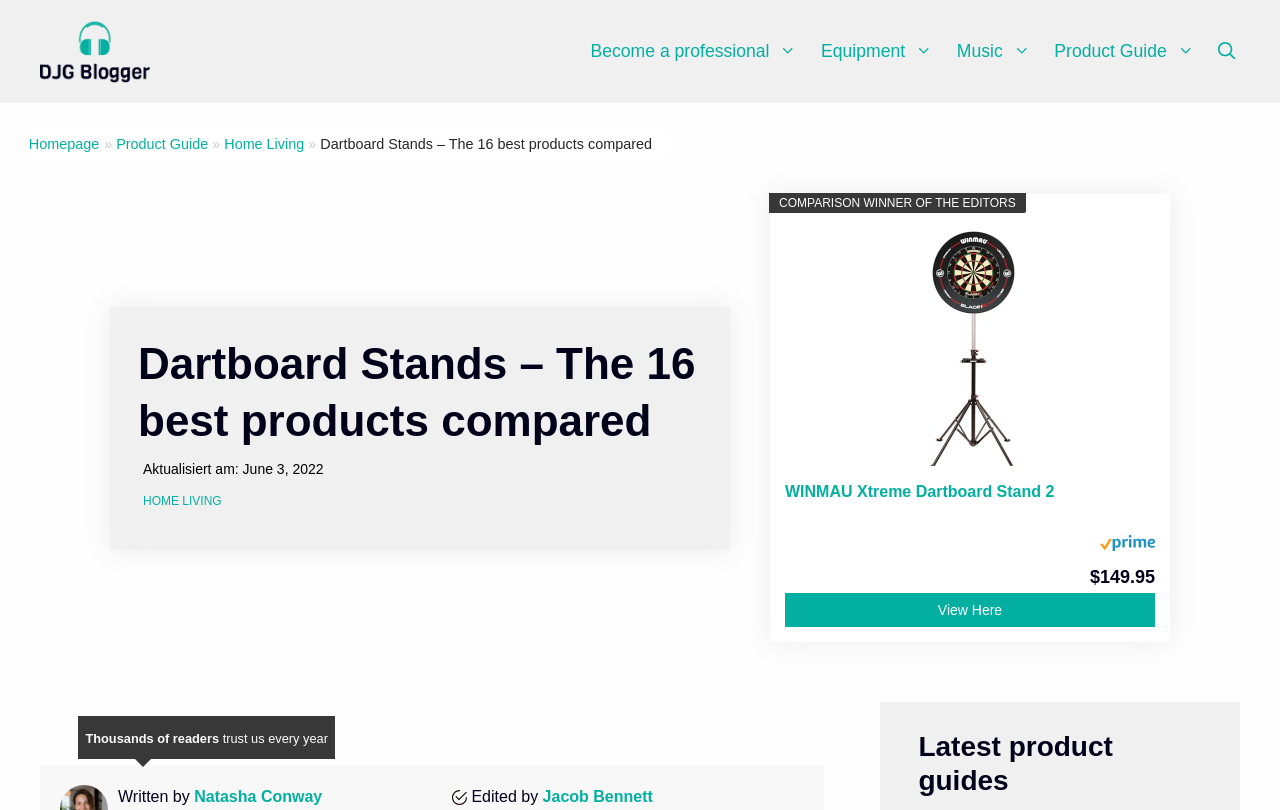What is the name of the author who wrote the product guide?
Answer the question with a single word or phrase, referring to the image.

Natasha Conway